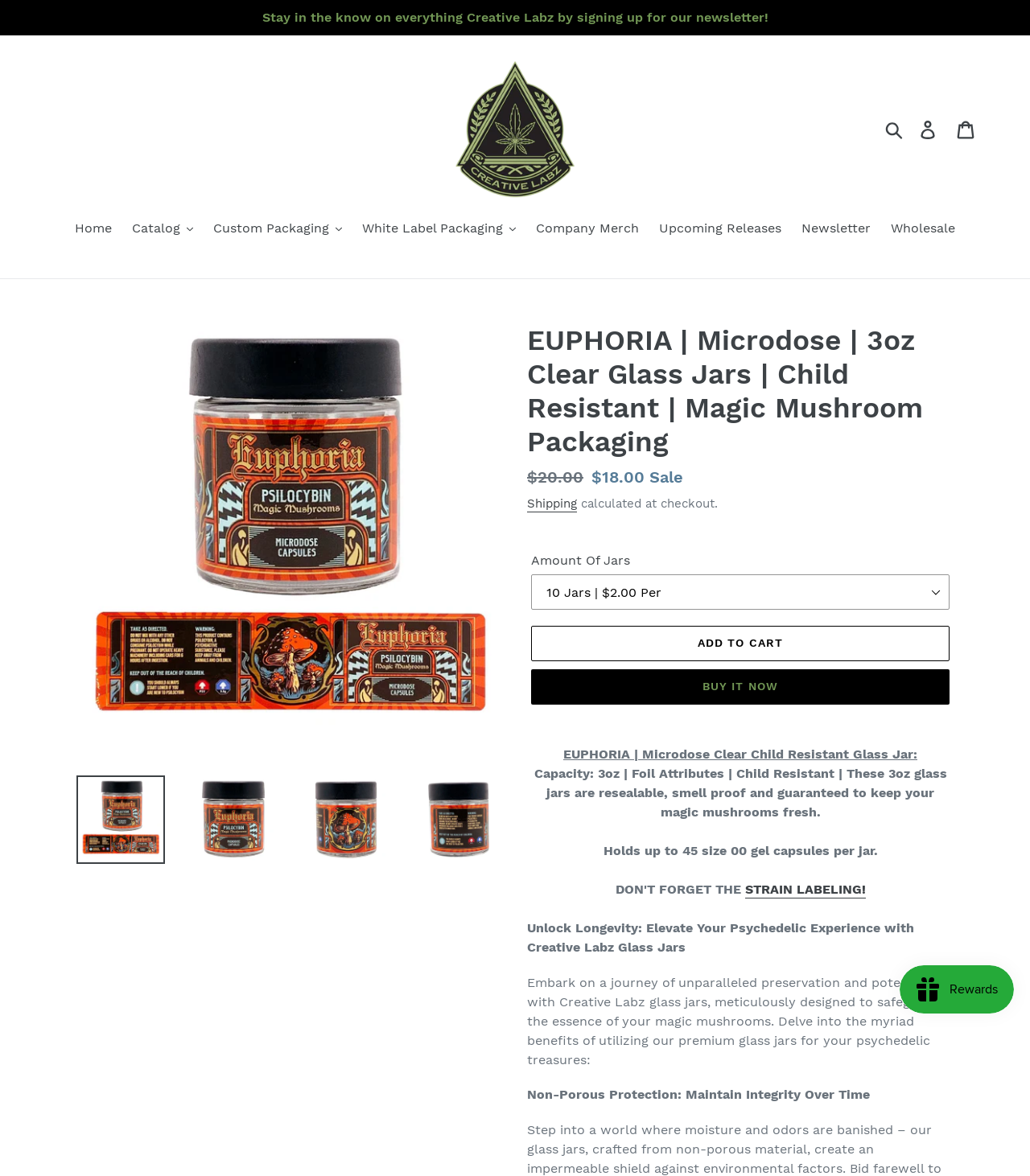Point out the bounding box coordinates of the section to click in order to follow this instruction: "Add to cart".

[0.516, 0.532, 0.922, 0.562]